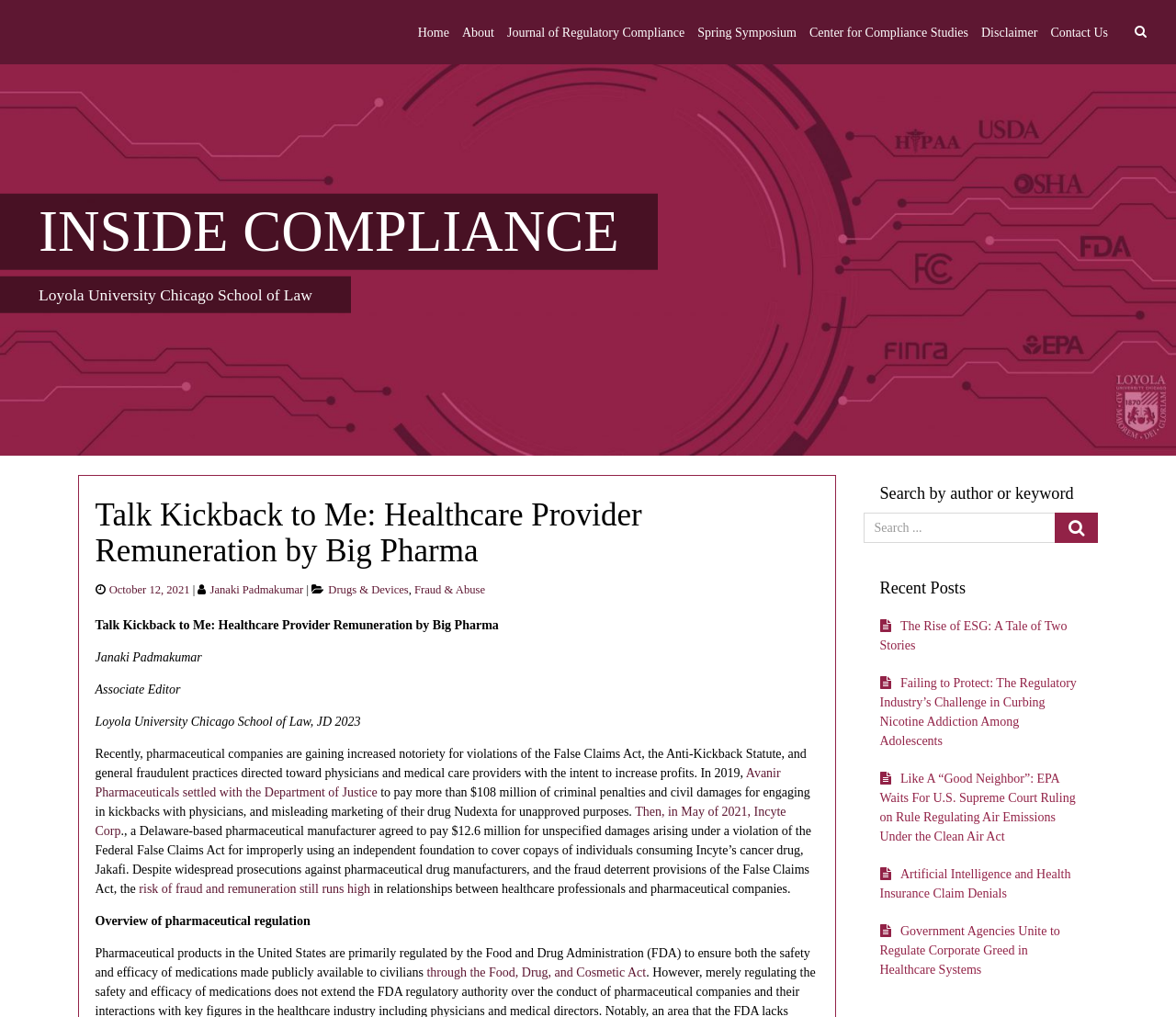What is the name of the act mentioned in the article?
Give a comprehensive and detailed explanation for the question.

I found the answer by looking at the StaticText element with the text 'violations of the False Claims Act' which mentions the name of the act.